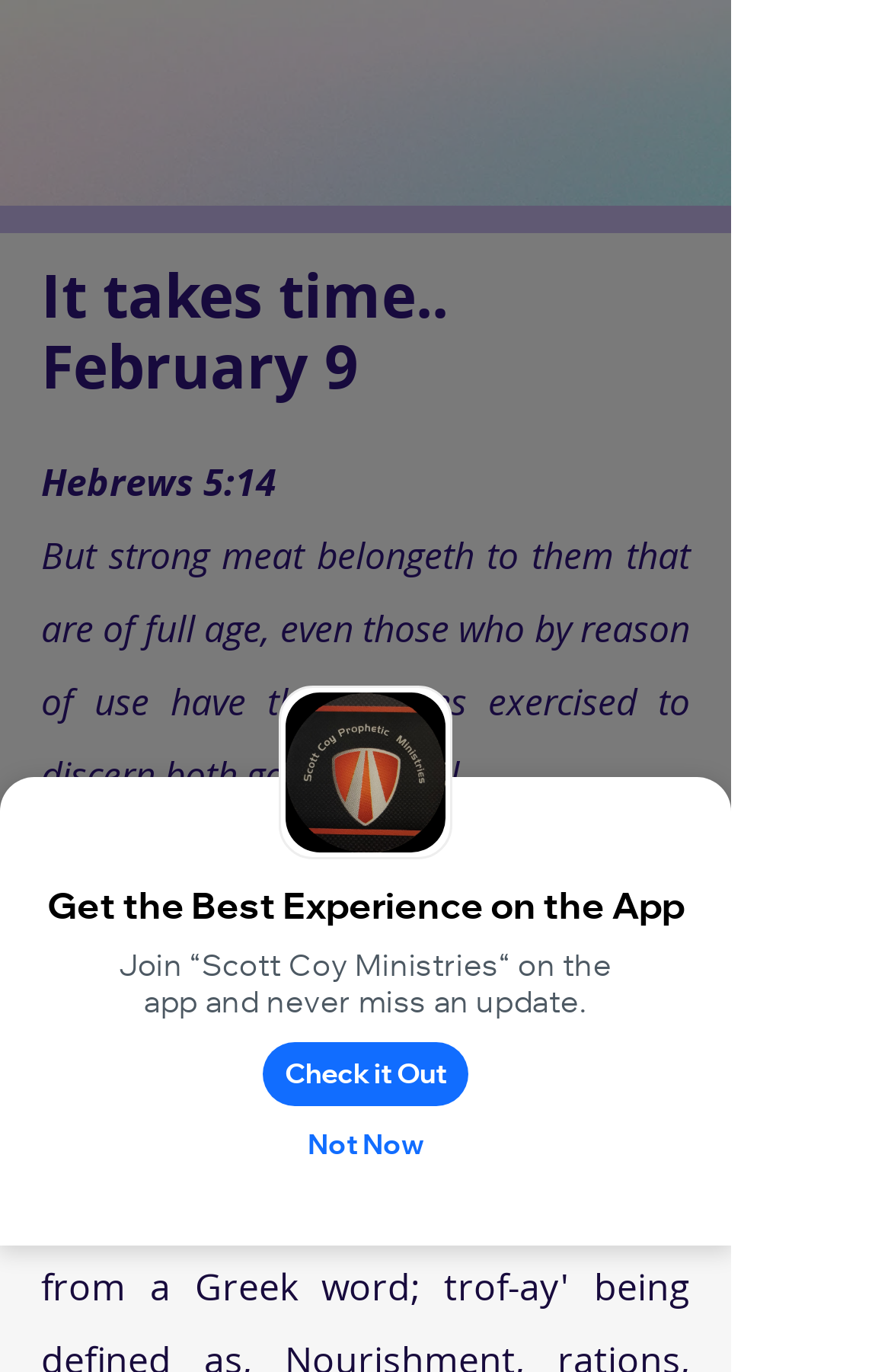Using floating point numbers between 0 and 1, provide the bounding box coordinates in the format (top-left x, top-left y, bottom-right x, bottom-right y). Locate the UI element described here: MENU

[0.323, 0.02, 0.526, 0.128]